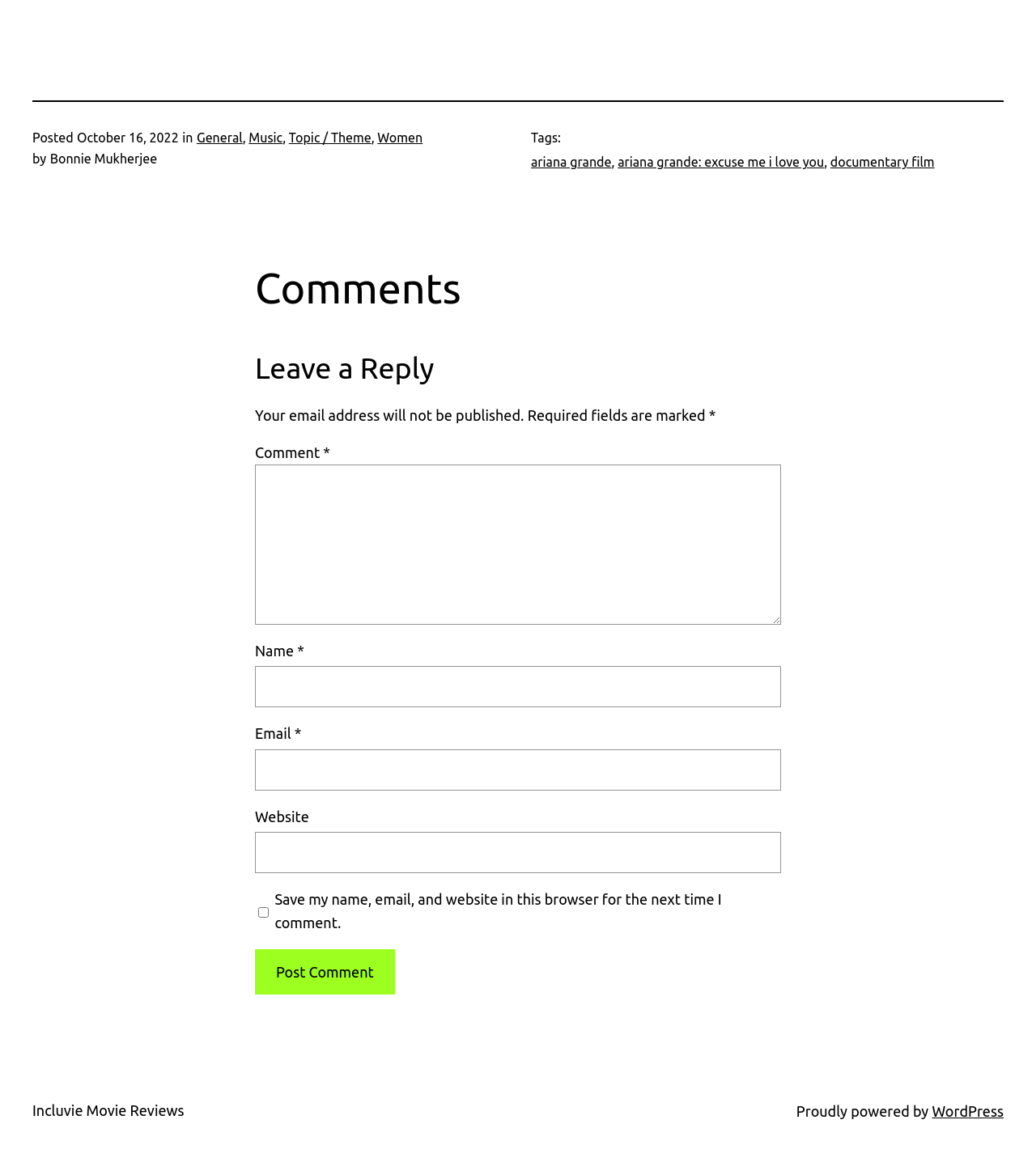Identify the bounding box for the described UI element: "parent_node: Name * name="author"".

[0.246, 0.575, 0.754, 0.611]